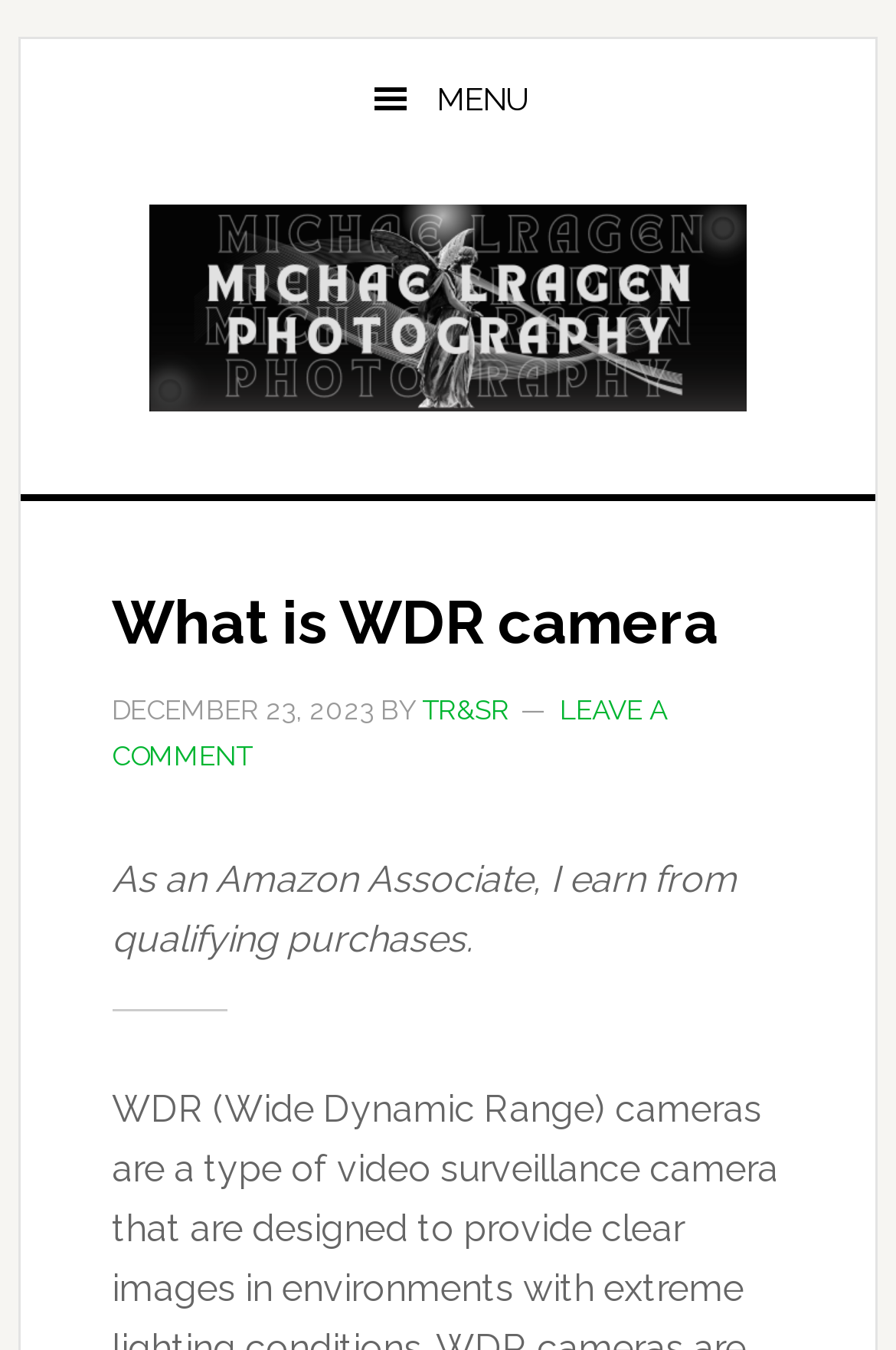Who is the author of the article?
Offer a detailed and full explanation in response to the question.

I found the author's name by examining the header section of the webpage, which contains a link with the text 'TR&SR' next to the word 'BY'. This suggests that TR&SR is the author of the article.